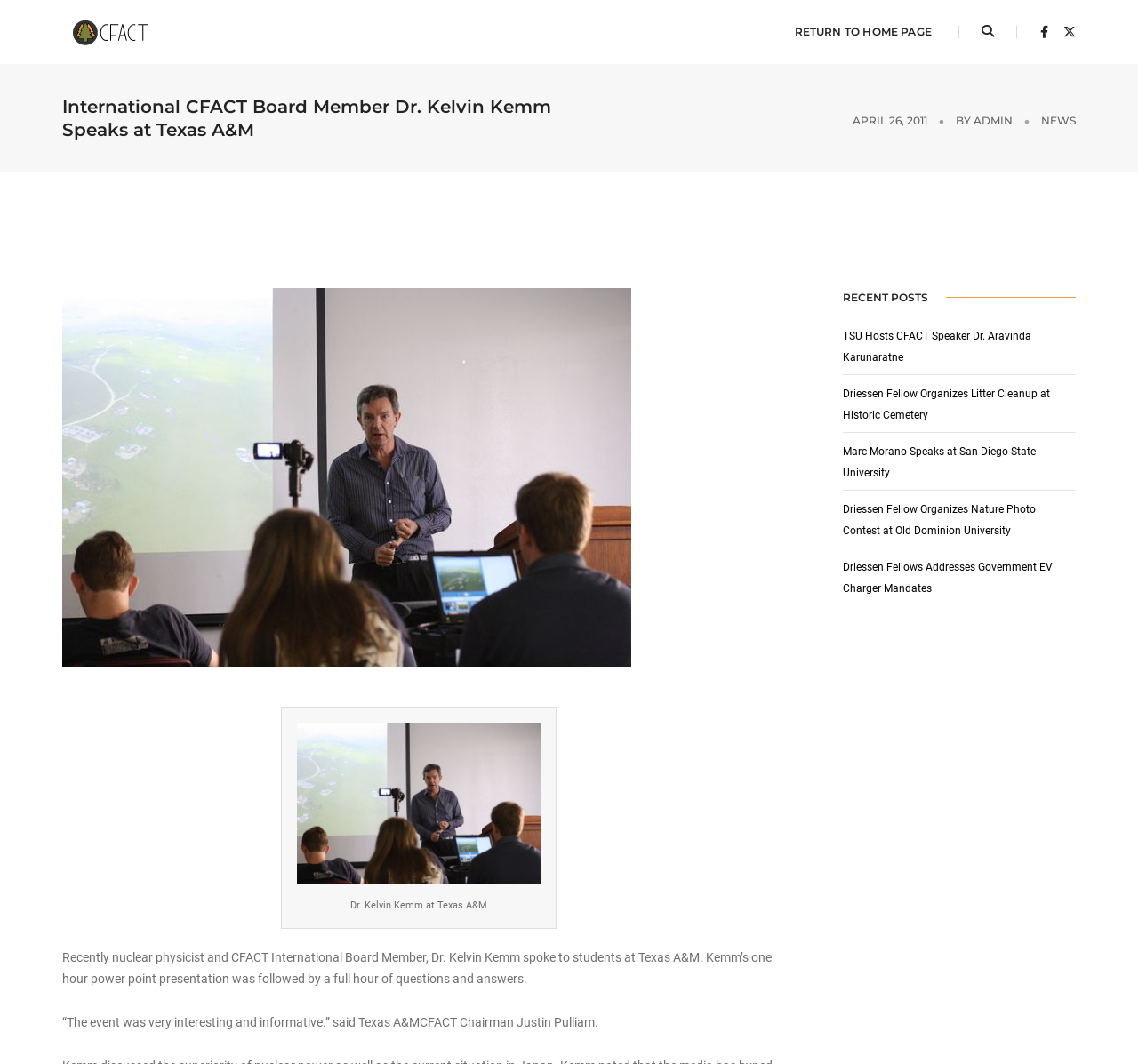Please identify the bounding box coordinates of the element on the webpage that should be clicked to follow this instruction: "Click CFACT logo". The bounding box coordinates should be given as four float numbers between 0 and 1, formatted as [left, top, right, bottom].

[0.055, 0.017, 0.152, 0.043]